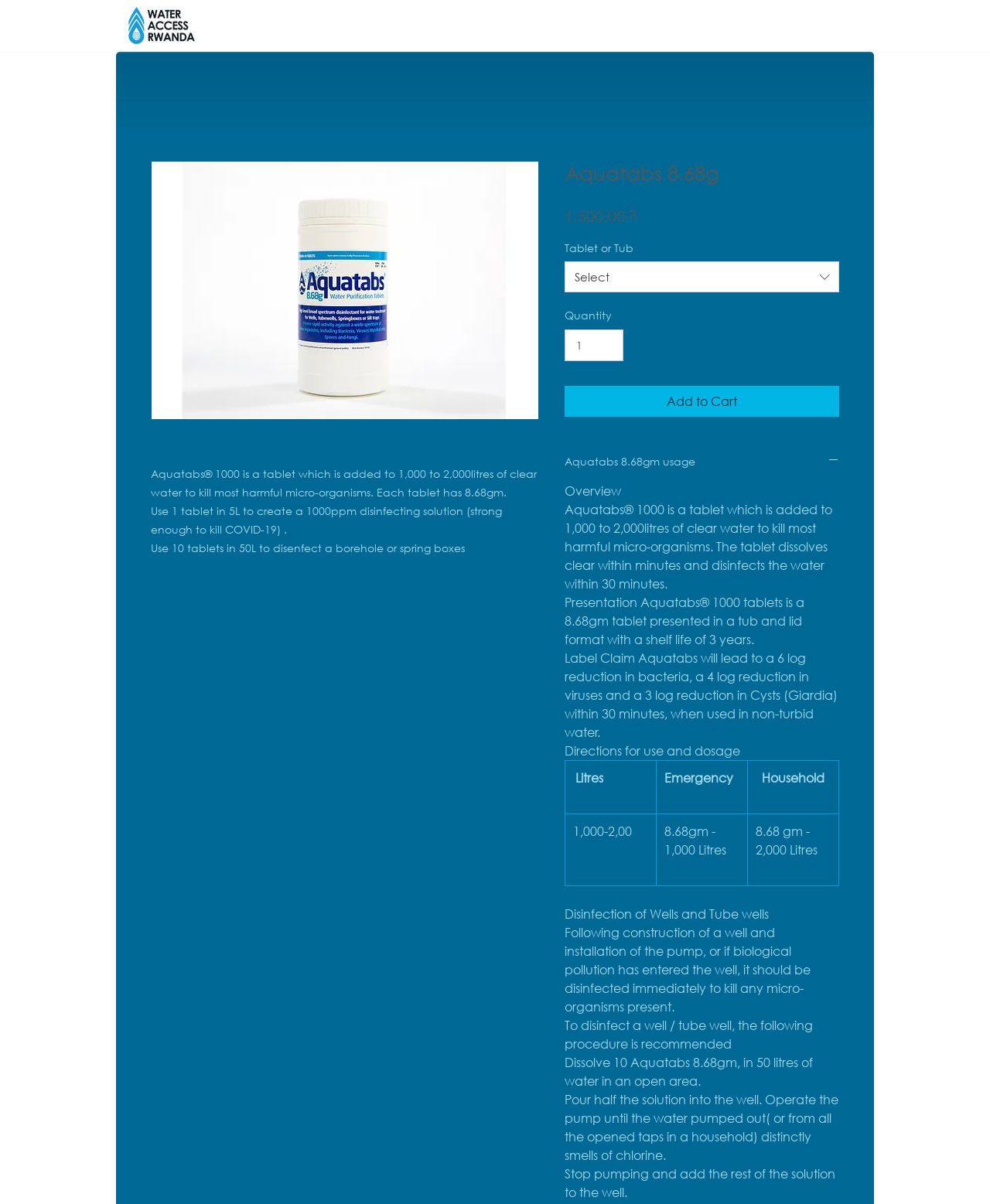Please answer the following question using a single word or phrase: 
How long does it take for Aquatabs 1000 to disinfect water?

30 minutes